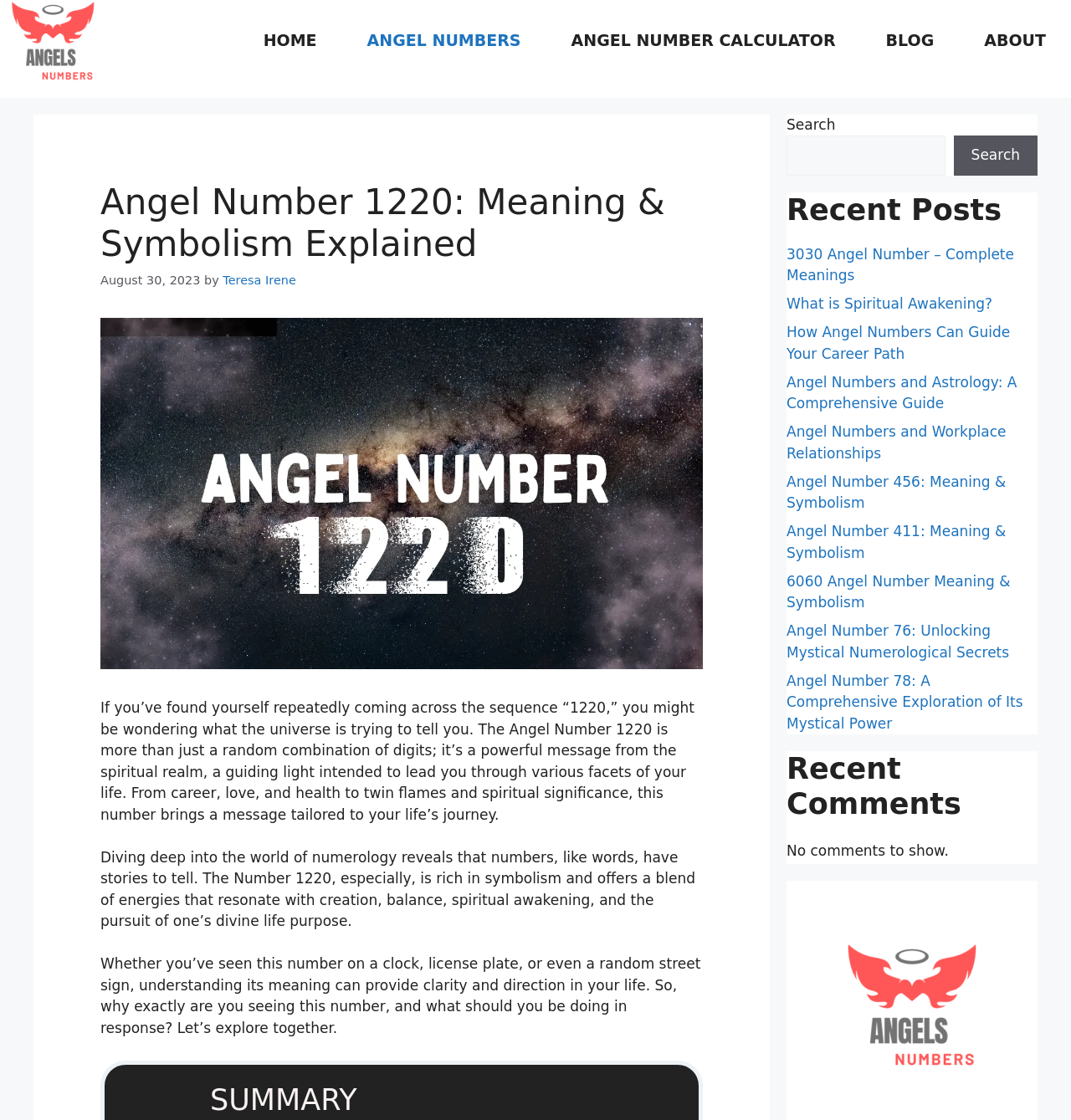How many comments are shown on the webpage?
Look at the image and respond with a single word or a short phrase.

None